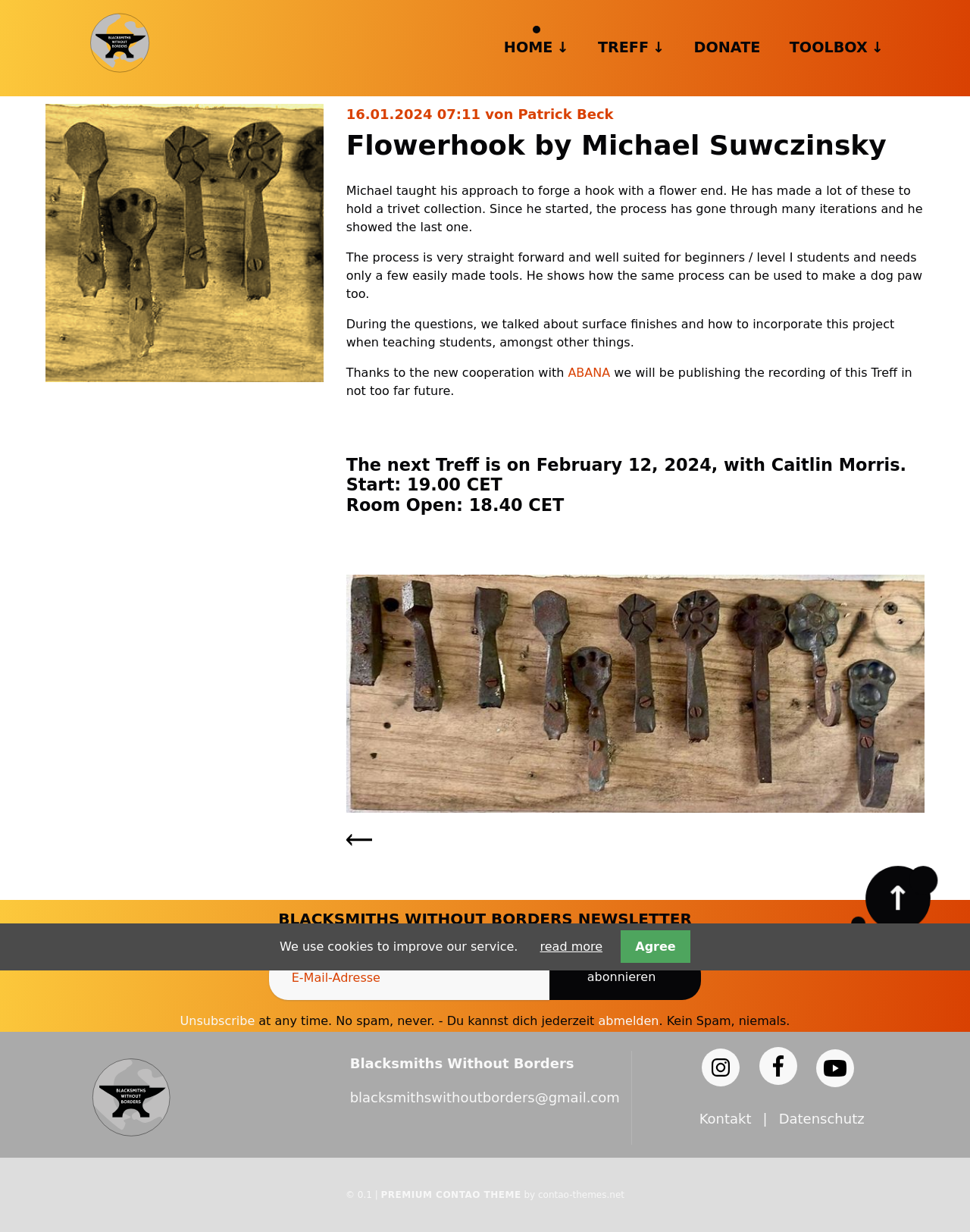Please identify the bounding box coordinates of the region to click in order to complete the task: "Subscribe to the newsletter". The coordinates must be four float numbers between 0 and 1, specified as [left, top, right, bottom].

[0.566, 0.775, 0.723, 0.812]